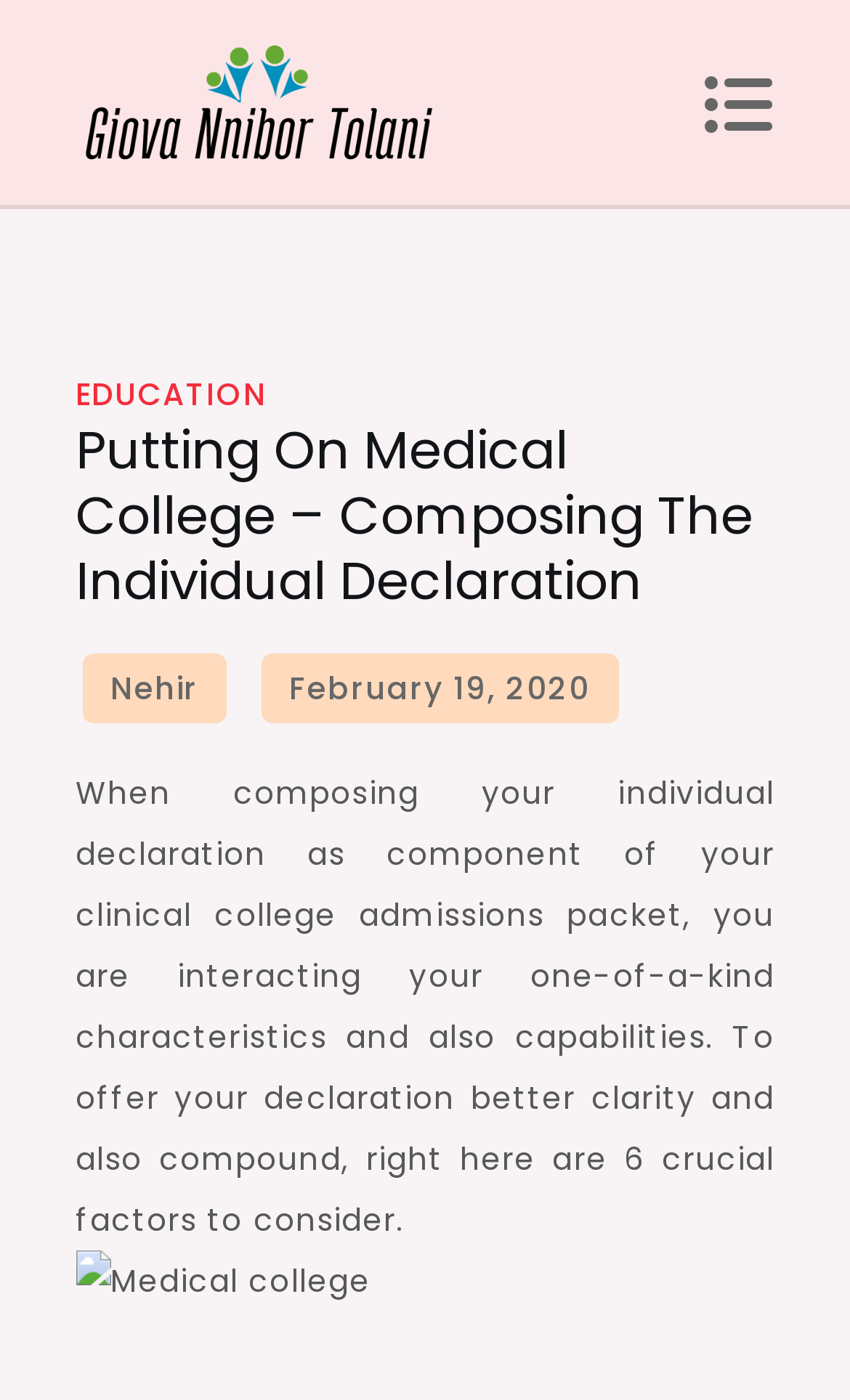Who is the author of the article?
From the details in the image, provide a complete and detailed answer to the question.

The link 'Nehir' is present on the webpage, which suggests that Nehir is the author of the article.